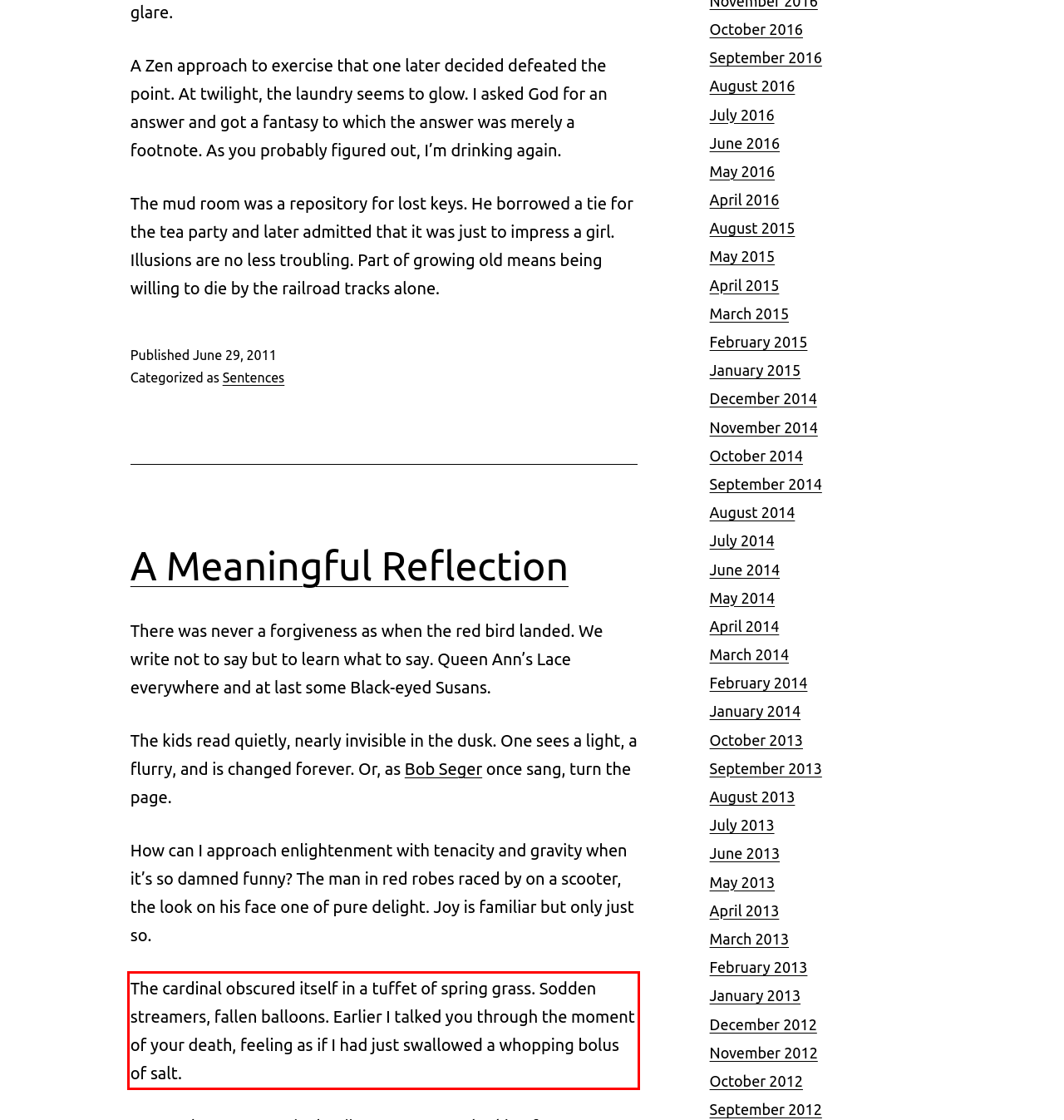You are provided with a screenshot of a webpage featuring a red rectangle bounding box. Extract the text content within this red bounding box using OCR.

The cardinal obscured itself in a tuffet of spring grass. Sodden streamers, fallen balloons. Earlier I talked you through the moment of your death, feeling as if I had just swallowed a whopping bolus of salt.